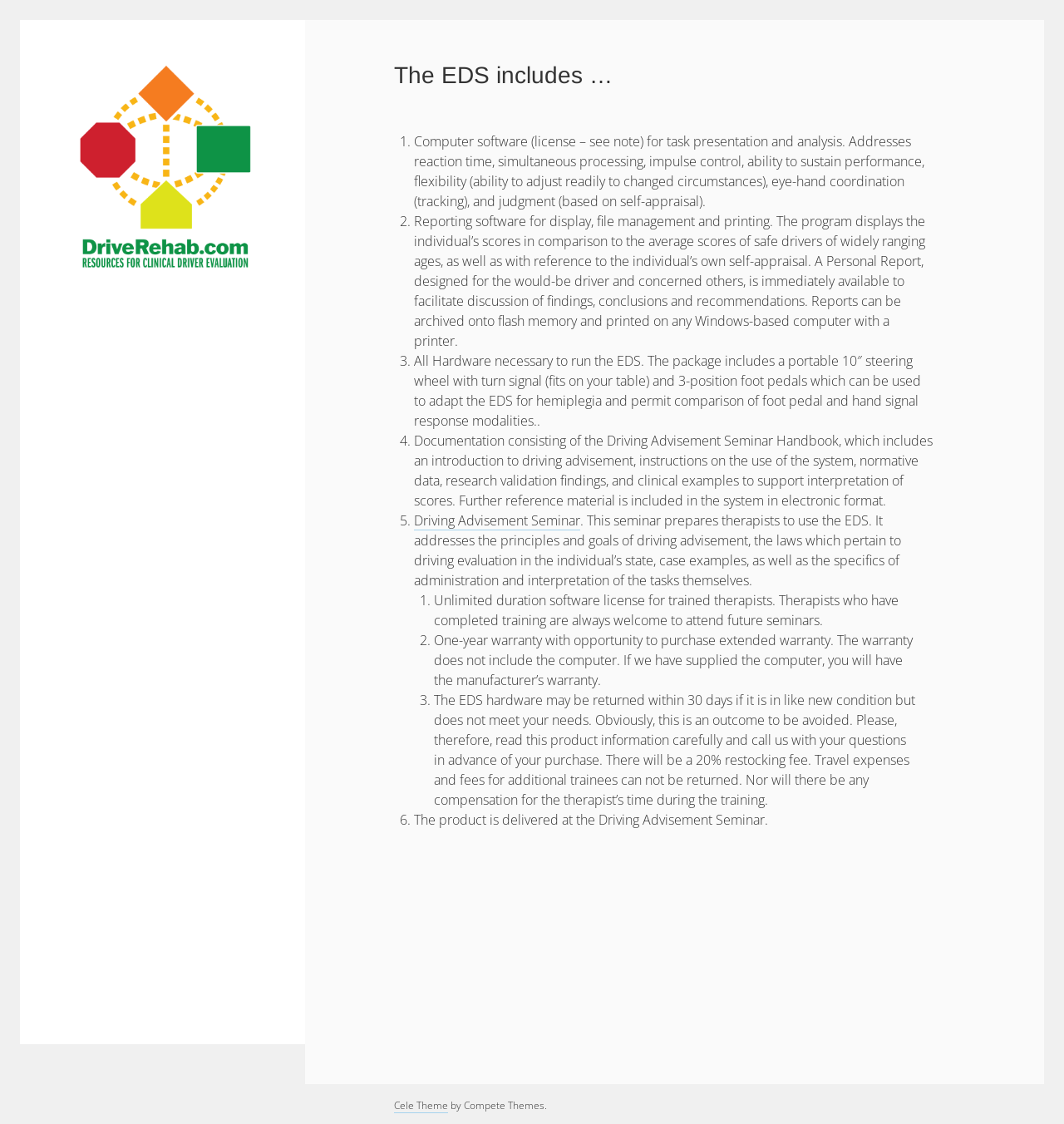Given the element description Driving Advisement Seminar, identify the bounding box coordinates for the UI element on the webpage screenshot. The format should be (top-left x, top-left y, bottom-right x, bottom-right y), with values between 0 and 1.

[0.389, 0.455, 0.545, 0.472]